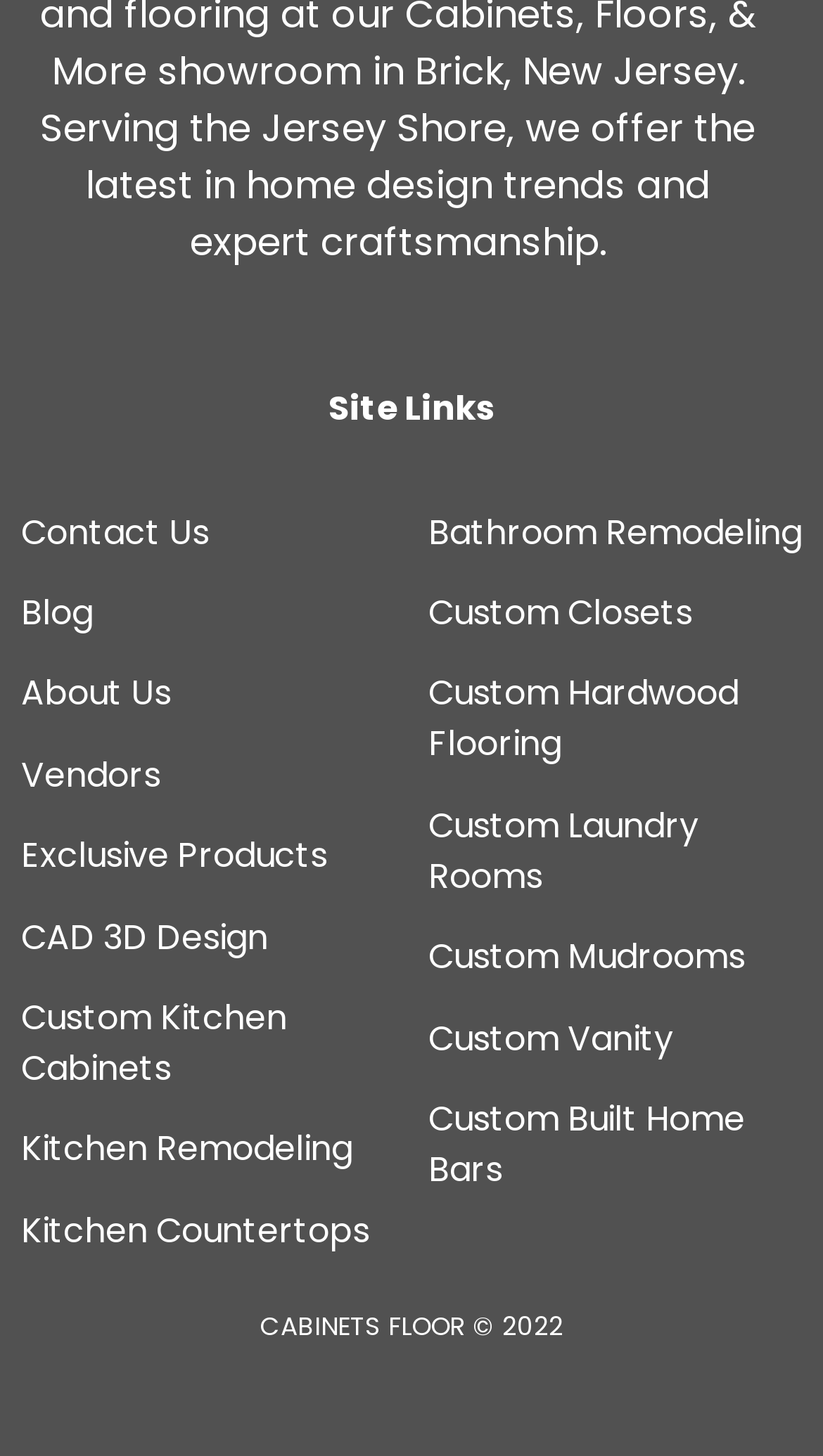Please specify the bounding box coordinates of the clickable section necessary to execute the following command: "explore custom built home bars".

[0.521, 0.752, 0.905, 0.82]